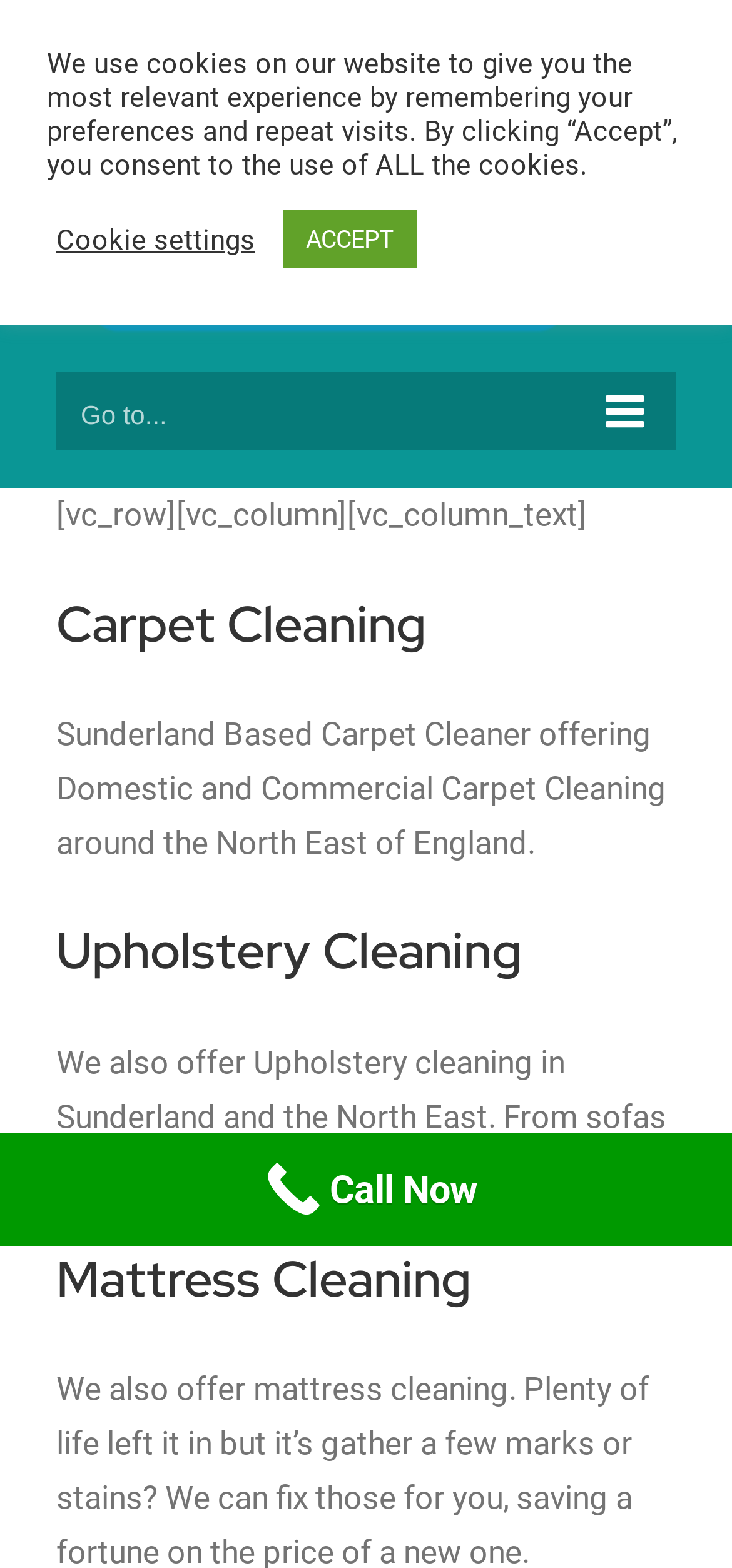Explain the features and main sections of the webpage comprehensively.

The webpage is about Pace Specialist Cleaners, a carpet cleaning service based in Sunderland. At the top left corner, there is a logo of Pace Specialist Cleaners, accompanied by a navigation menu for mobile devices. Below the logo, there is a heading "Carpet Cleaning" with a link to the same title, followed by a brief description of the service, which offers domestic and commercial carpet cleaning in the North East of England.

Underneath the carpet cleaning section, there are two more headings, "Upholstery Cleaning" and "Mattress Cleaning", each with a brief description of the respective services. The upholstery cleaning service is available in Sunderland and the North East, and the mattress cleaning service is also provided.

At the very top of the page, there is a notification about the use of cookies on the website, with options to accept or adjust cookie settings. At the bottom right corner, there is a "Call Now" button.